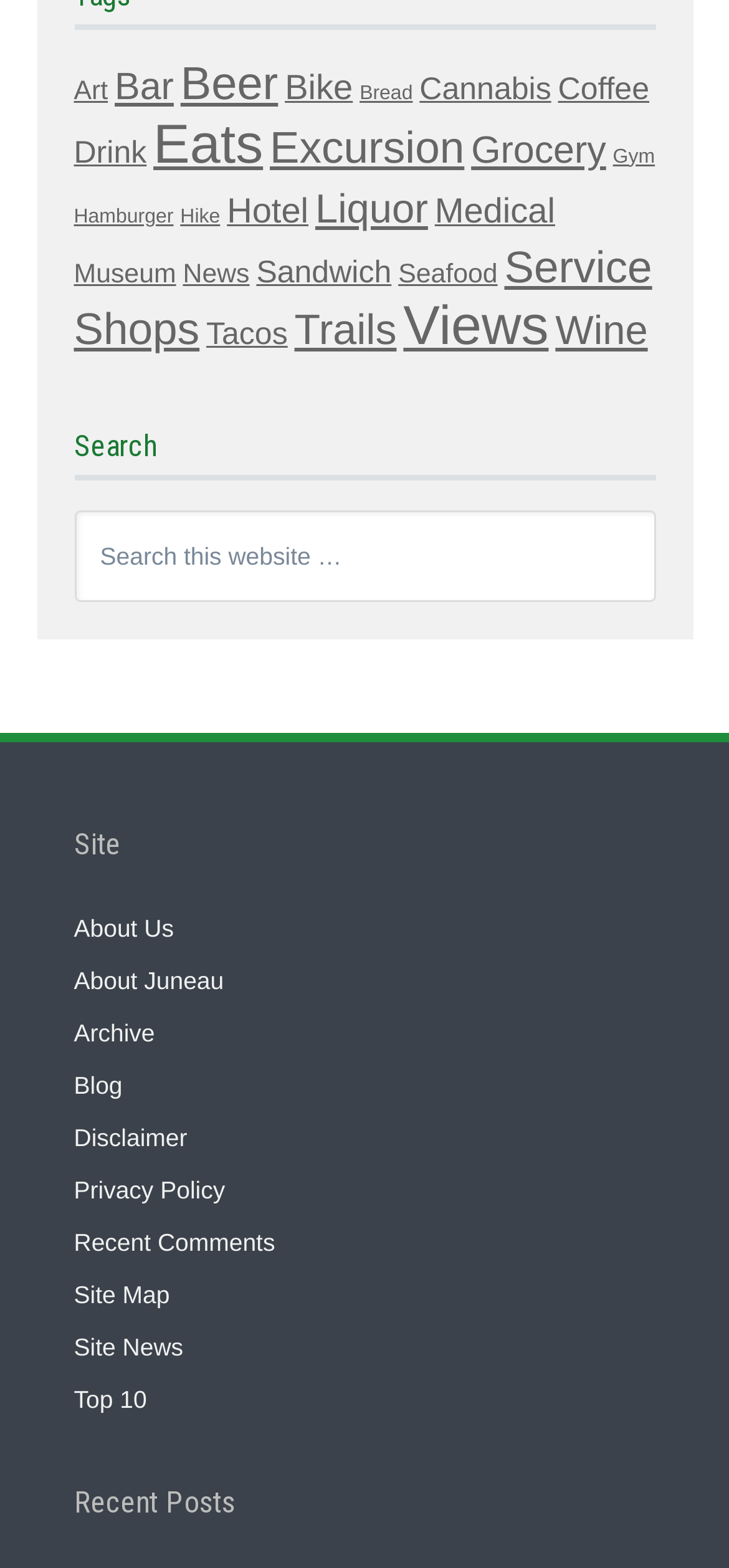Determine the bounding box for the UI element that matches this description: "About Us".

[0.101, 0.583, 0.238, 0.6]